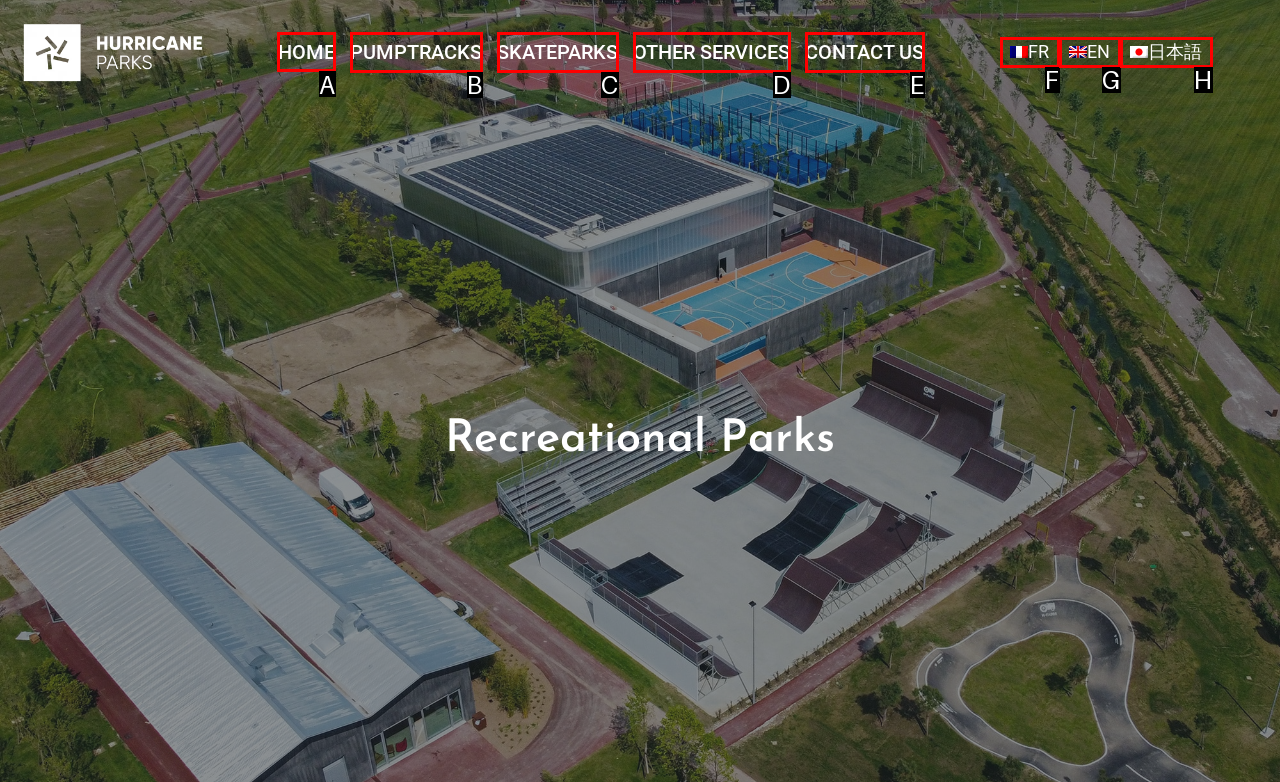Choose the letter of the element that should be clicked to complete the task: go to home page
Answer with the letter from the possible choices.

A